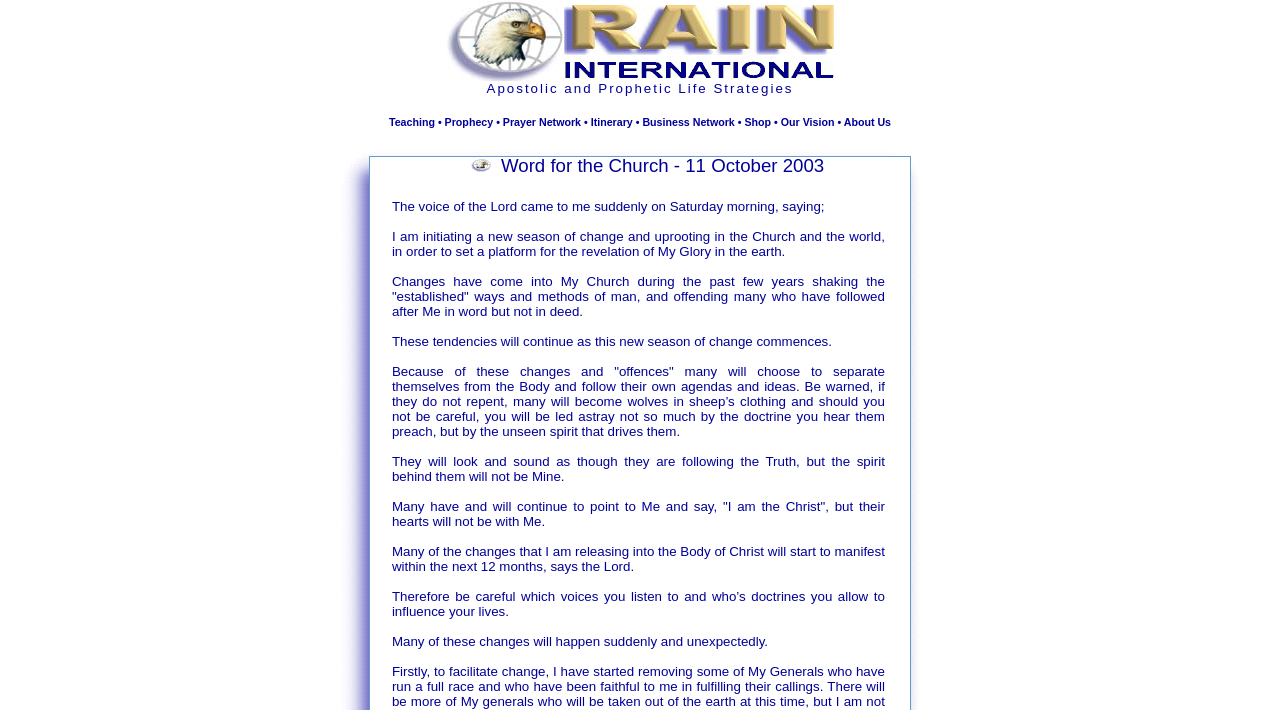Could you indicate the bounding box coordinates of the region to click in order to complete this instruction: "Click on Apostolic and Prophetic Life Strategies".

[0.348, 0.097, 0.441, 0.118]